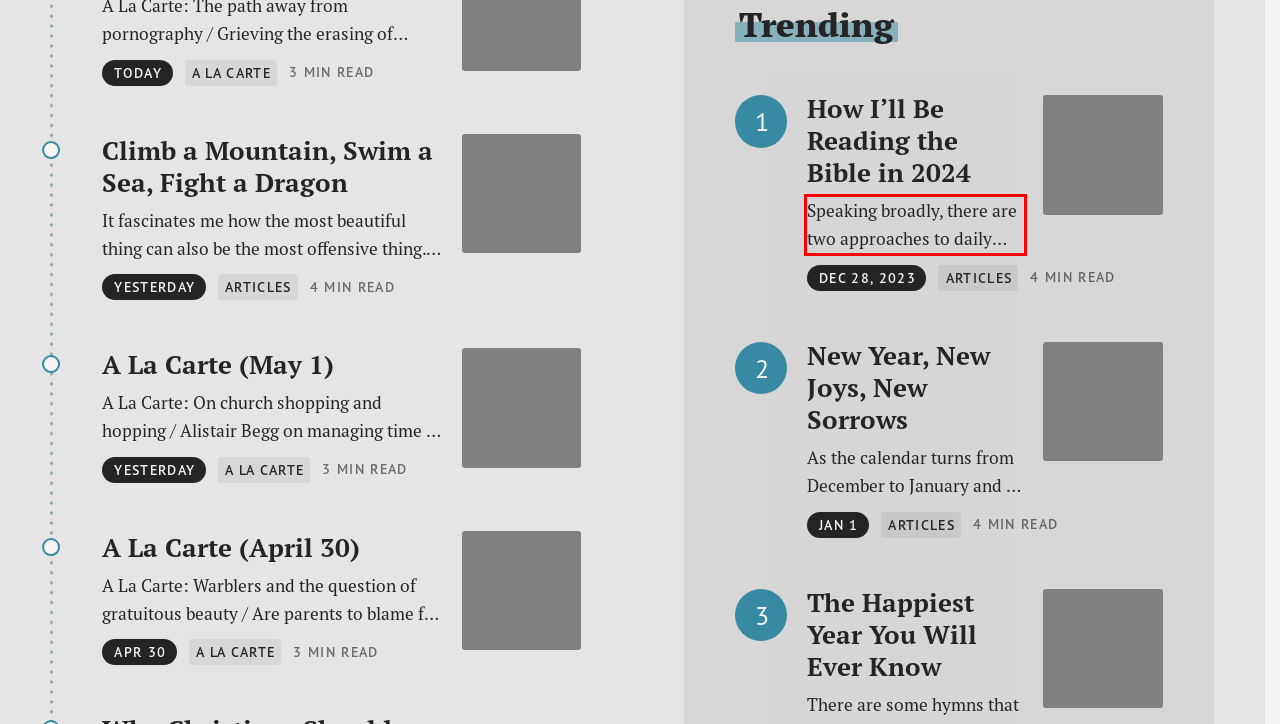Locate the red bounding box in the provided webpage screenshot and use OCR to determine the text content inside it.

Speaking broadly, there are two approaches to daily Bible reading: reading for intimacy or reading for familiarity. Intimacy with the Bible comes by slow, meditative reading that focuses on small portions—deep study of books, chapters, and verses. Familiarity with the Bible comes through faster reading of larger portions—the entire sweep of the biblical narrative. Both are perfectly good…